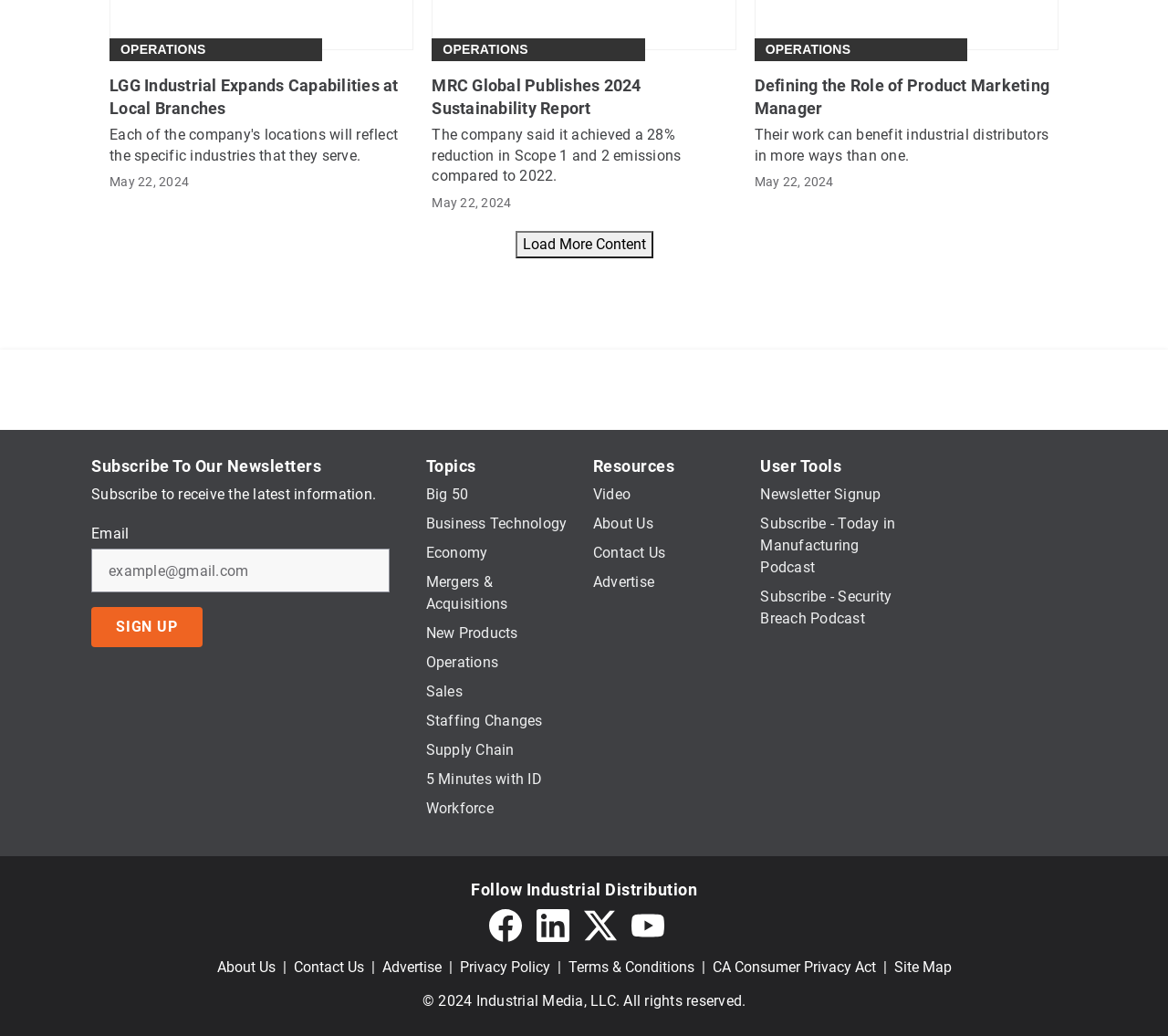Kindly determine the bounding box coordinates for the clickable area to achieve the given instruction: "Click Operations".

[0.103, 0.04, 0.176, 0.055]